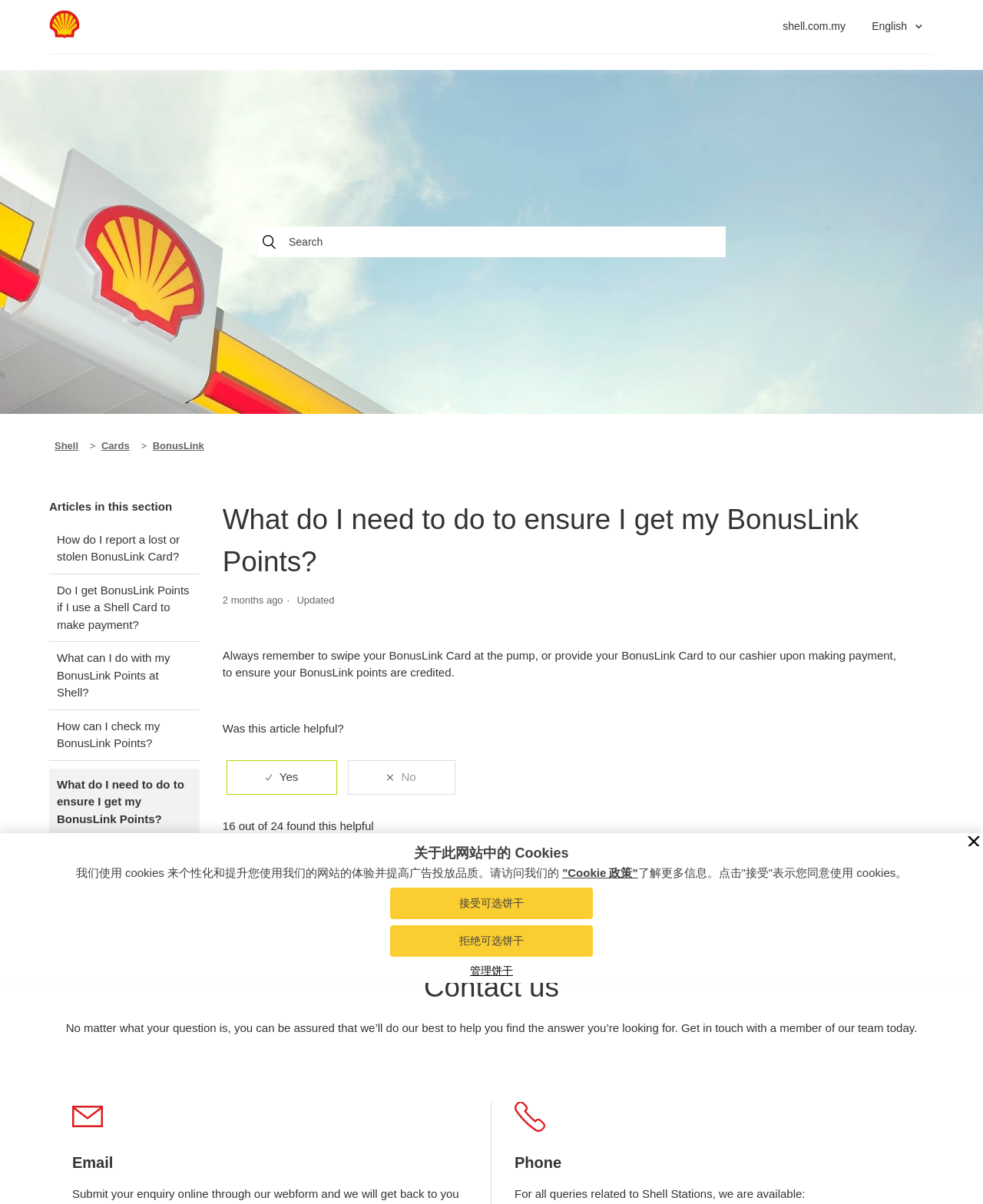Generate a comprehensive description of the contents of the webpage.

This webpage is about Shell's BonusLink program, providing information on how to ensure earning BonusLink points. At the top left corner, there is a logo and a link to the Shell website. On the top right corner, there is a search bar and a language selection menu. 

Below the search bar, there is a navigation menu with links to Shell, Cards, and BonusLink. Underneath the navigation menu, there is a heading "Articles in this section" followed by a list of links to various articles related to BonusLink, including the current article "What do I need to do to ensure I get my BonusLink Points?".

The main content of the webpage is an article that explains the importance of swiping the BonusLink card at the pump or providing it to the cashier upon making payment to ensure earning BonusLink points. The article also displays the date it was last updated, which is 2 months ago.

At the bottom of the article, there is a section asking if the article was helpful, with radio buttons to select "Yes" or "No". It also displays the number of people who found the article helpful.

Below the article, there is a section titled "Contact us" with a brief description and contact information, including email and phone numbers.

On the bottom left corner, there is a link to modify cookie preferences. On the bottom right corner, there is an iframe with additional information. 

A cookie notice banner is displayed at the bottom of the page, providing information about the use of cookies on the website and allowing users to manage their cookie preferences.